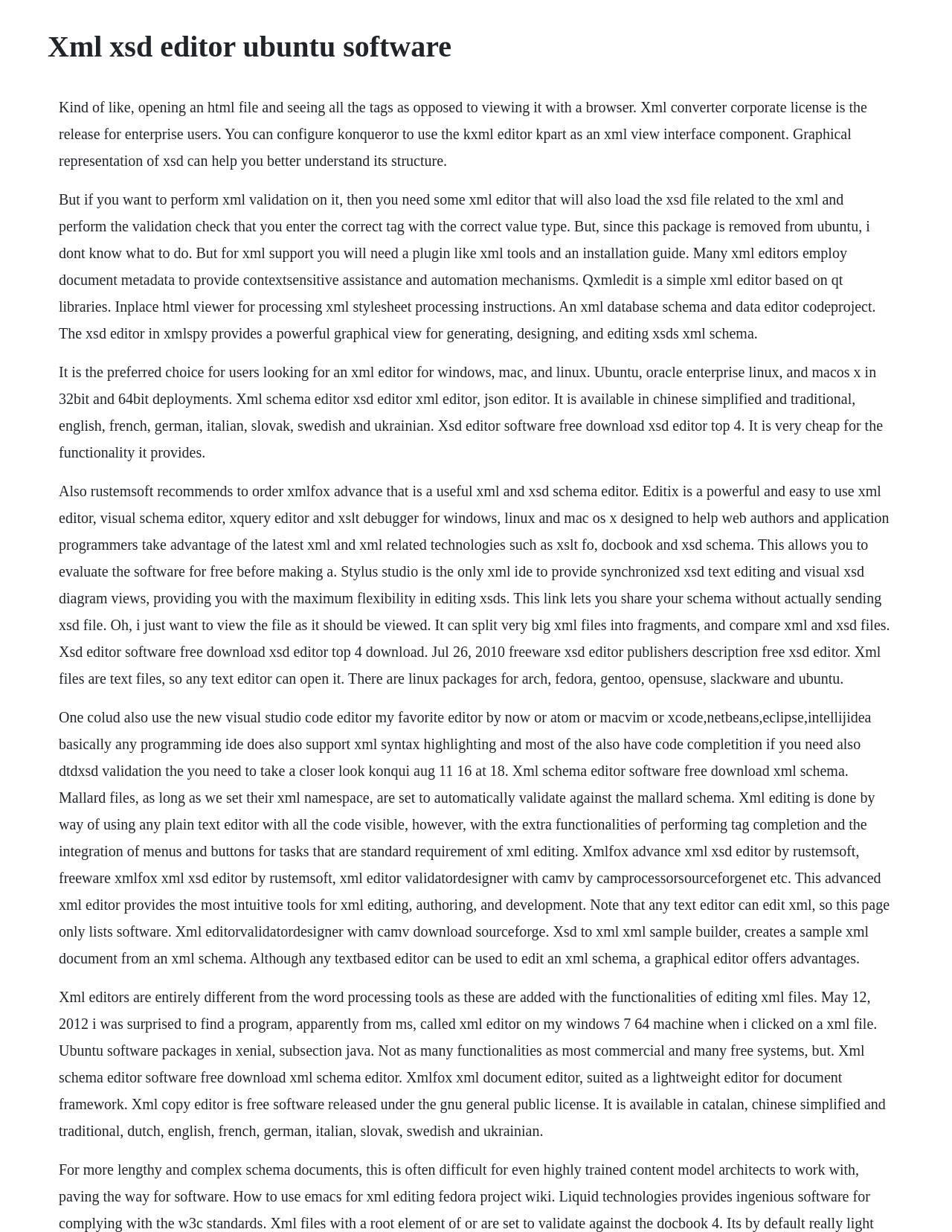Describe the webpage in detail, including text, images, and layout.

The webpage appears to be a discussion forum or a blog post about XML and XSD editors, specifically focusing on Ubuntu software. 

At the top of the page, there is a heading that reads "Xml xsd editor ubuntu software". 

Below the heading, there are five blocks of text that provide information about XML and XSD editors. The first block of text explains the concept of XML editors and how they can be used to view and validate XML files. 

The second block of text discusses the features of XML editors, including document metadata and automation mechanisms. It also mentions a specific XML editor called Qxmledit. 

The third block of text lists the features of an XML editor, including its availability on Windows, Mac, and Linux, and its support for multiple languages. 

The fourth block of text provides more information about XML editors, including their ability to split large XML files and compare XML and XSD files. It also mentions several XML editors, including Editix and Stylus Studio. 

The fifth and final block of text discusses the differences between XML editors and word processing tools, and lists several XML editors, including Xmlfox and Xml Copy Editor.